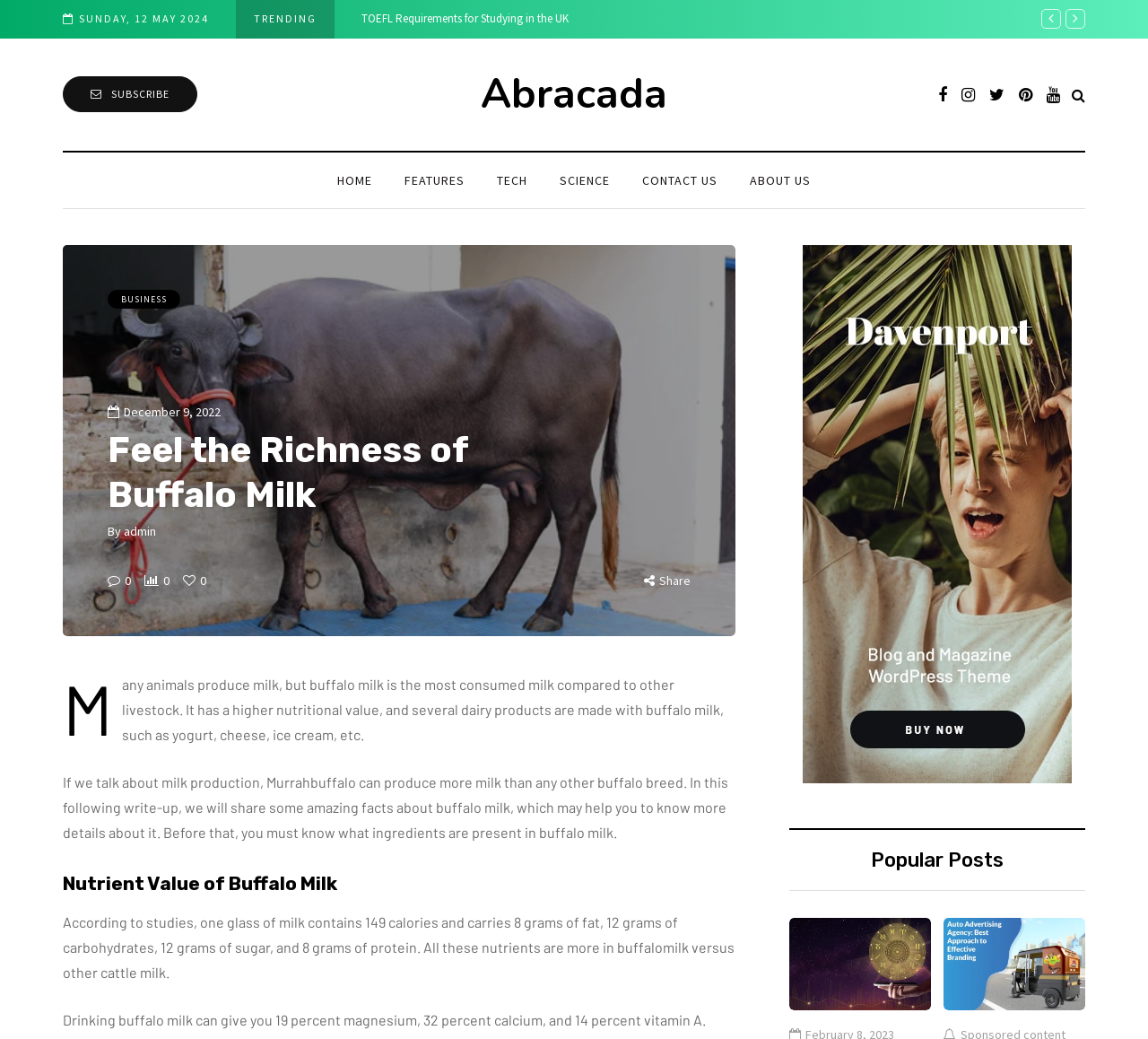Describe in detail what you see on the webpage.

The webpage is about the benefits and nutritional value of buffalo milk. At the top, there is a date "SUNDAY, 12 MAY 2024" and a "TRENDING" label. Below that, there are several links, including "Get the Most Out of Your California Waterpark Visit", "SUBSCRIBE", "Abracada", and some social media icons. 

On the left side, there is a navigation menu with links to "HOME", "FEATURES", "TECH", "SCIENCE", "CONTACT US", and "ABOUT US". Below that, there is a "BUSINESS" link. 

The main content of the webpage starts with a heading "Feel the Richness of Buffalo Milk" followed by the author's name "admin" and a timestamp "December 9, 2022". The article discusses the nutritional value of buffalo milk, stating that it has a higher nutritional value compared to other livestock milk. 

The article is divided into sections, with headings such as "Nutrient Value of Buffalo Milk". The text explains that buffalo milk contains 149 calories, 8 grams of fat, 12 grams of carbohydrates, 12 grams of sugar, and 8 grams of protein per glass. 

On the right side, there is a section titled "Popular Posts" with a link to an article. There are also some social media sharing buttons and a "Share" label.